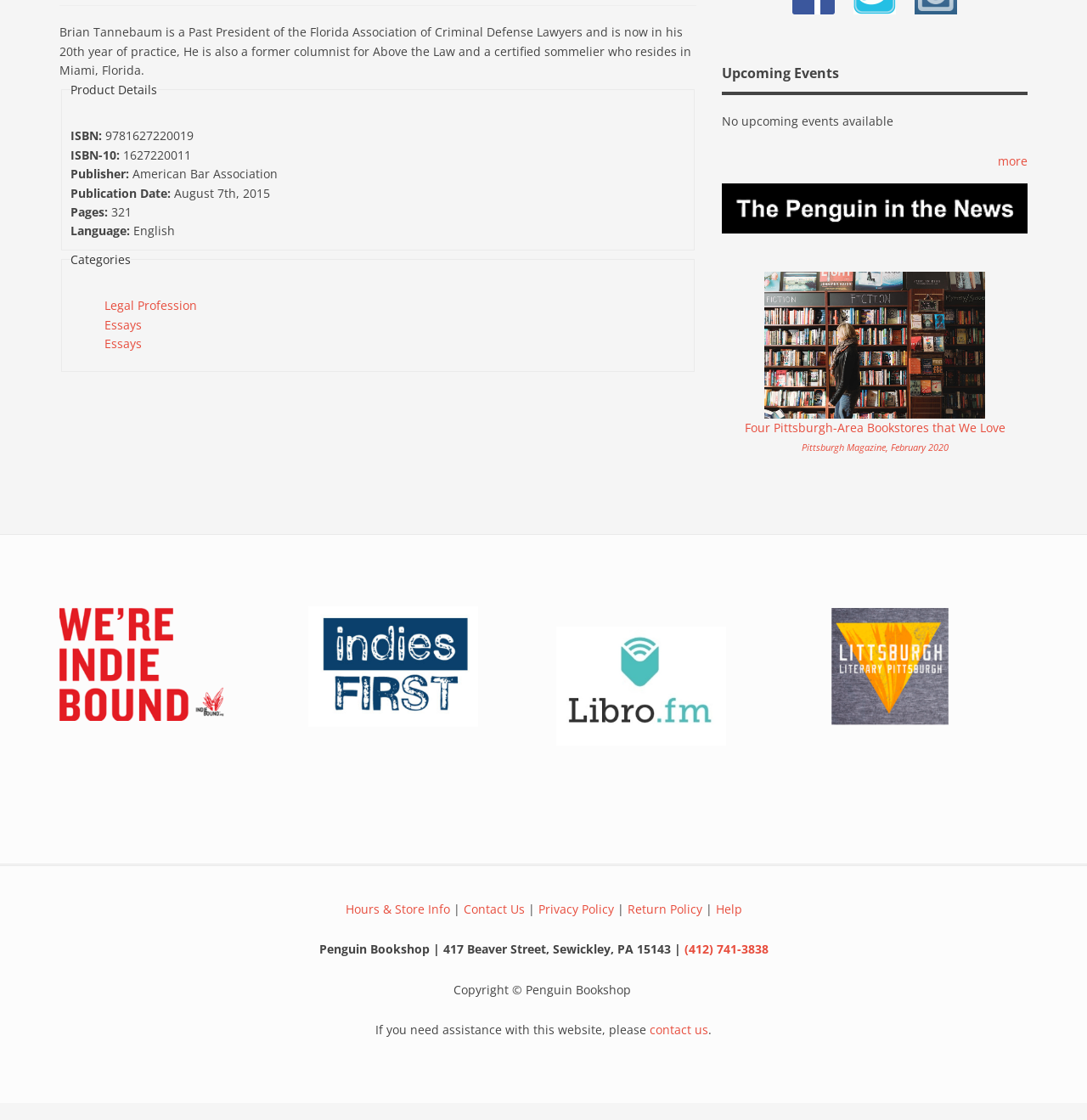Give a concise answer using only one word or phrase for this question:
How many categories are listed for the book?

2